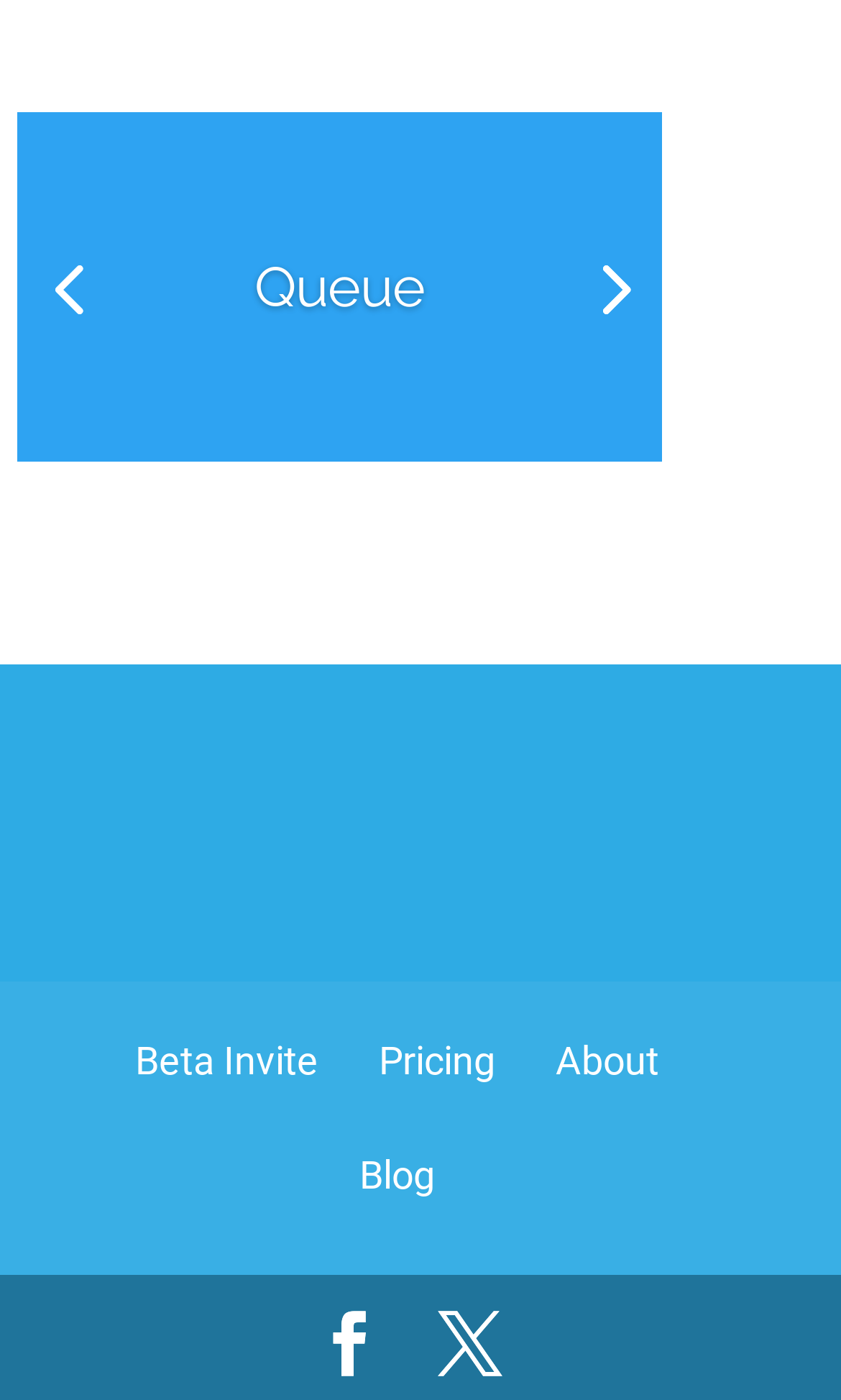How many navigation links are there in the top section?
Refer to the image and answer the question using a single word or phrase.

1